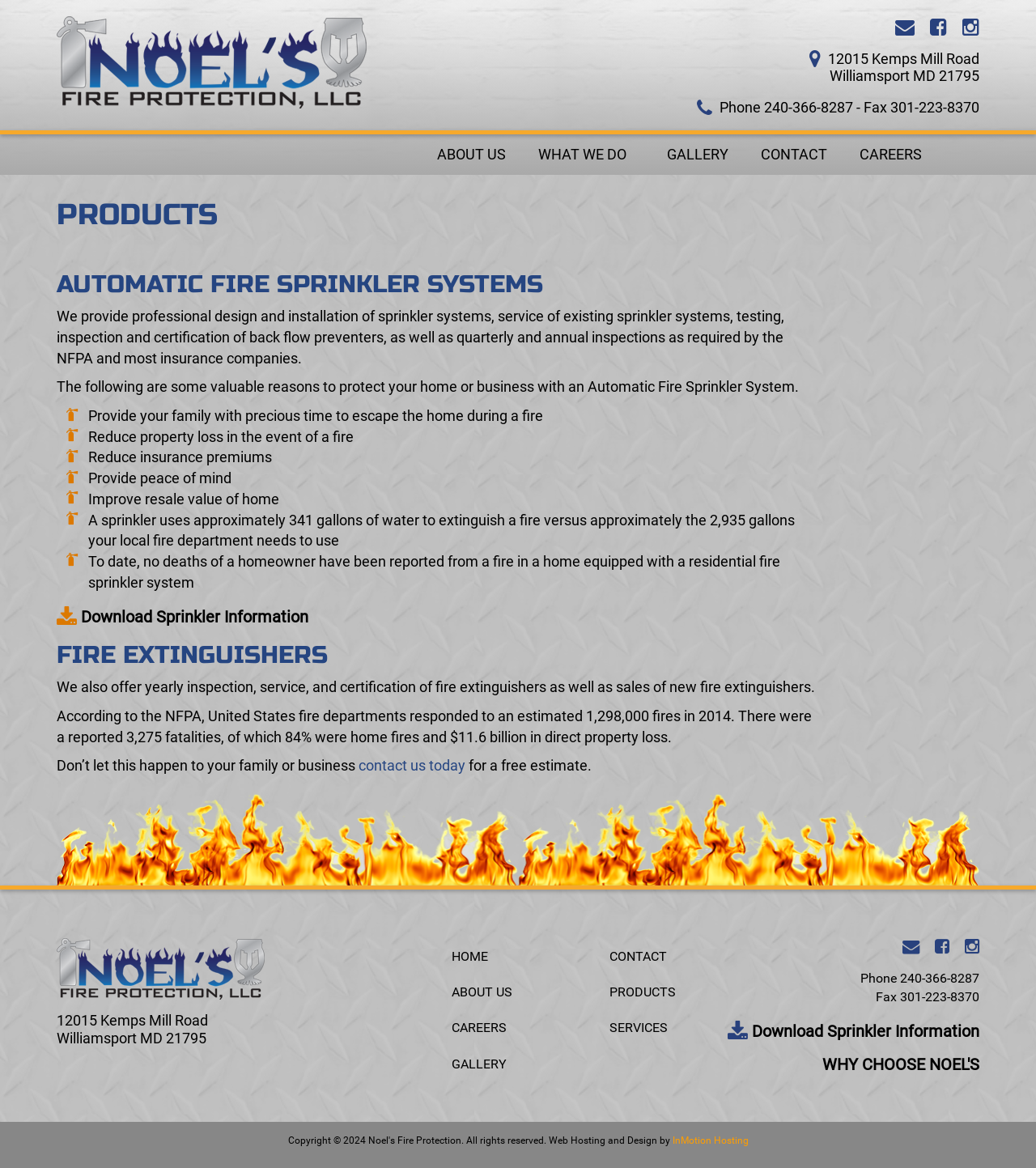Use a single word or phrase to answer the question: What is the purpose of an Automatic Fire Sprinkler System?

Provide family with precious time to escape